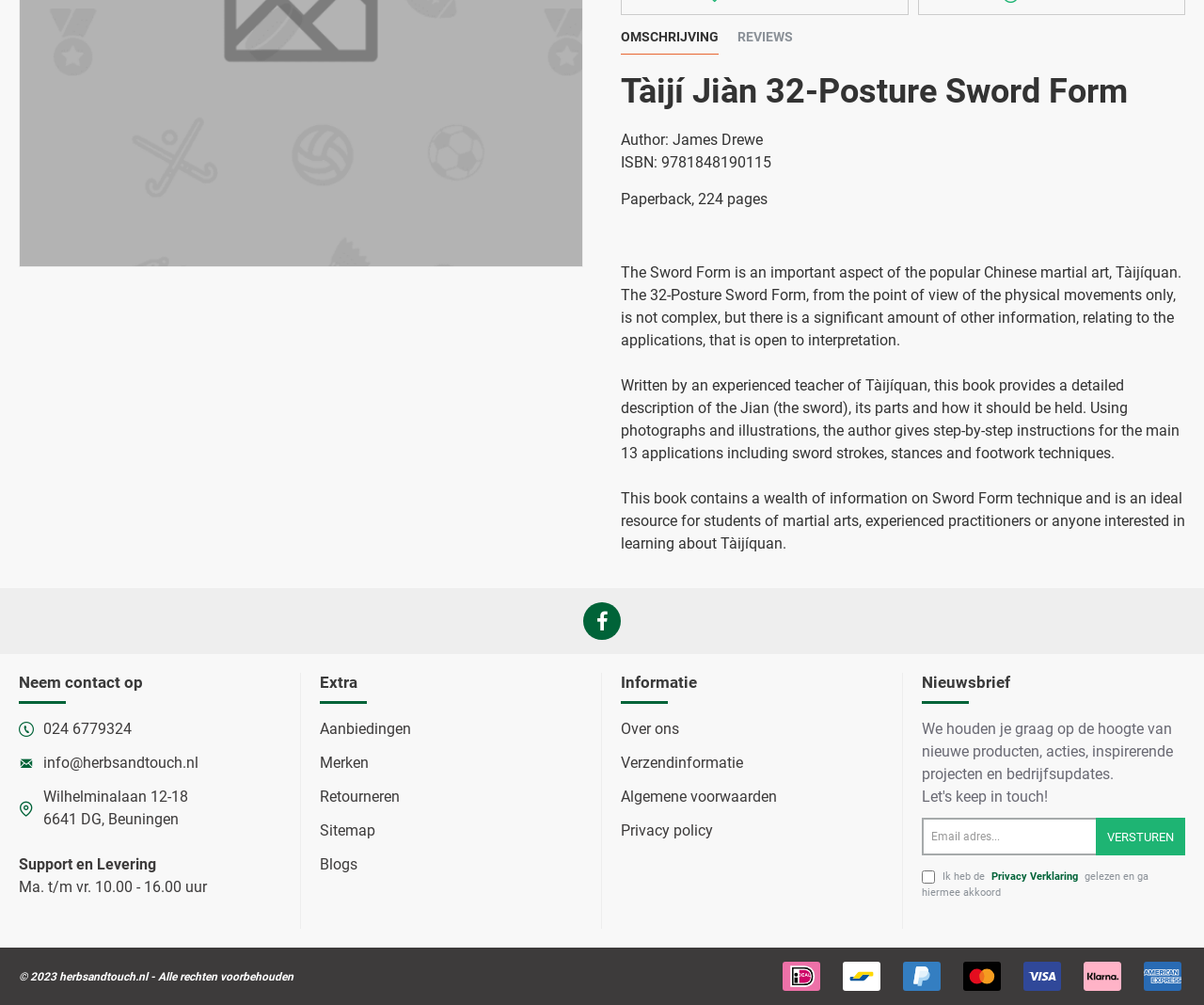Provide the bounding box coordinates for the UI element that is described as: "[Classified Ads]".

None